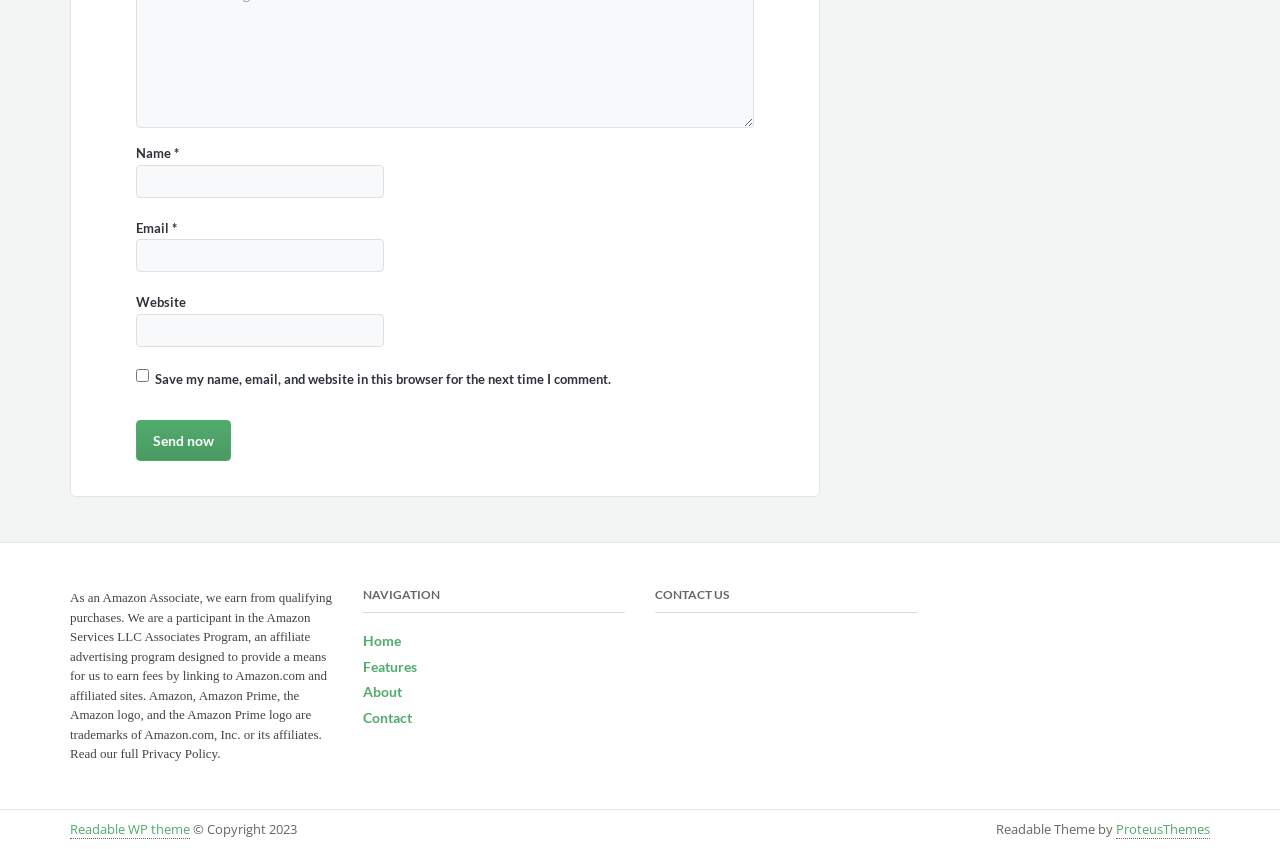Determine the bounding box coordinates of the region I should click to achieve the following instruction: "Visit the Home page". Ensure the bounding box coordinates are four float numbers between 0 and 1, i.e., [left, top, right, bottom].

[0.283, 0.739, 0.313, 0.771]